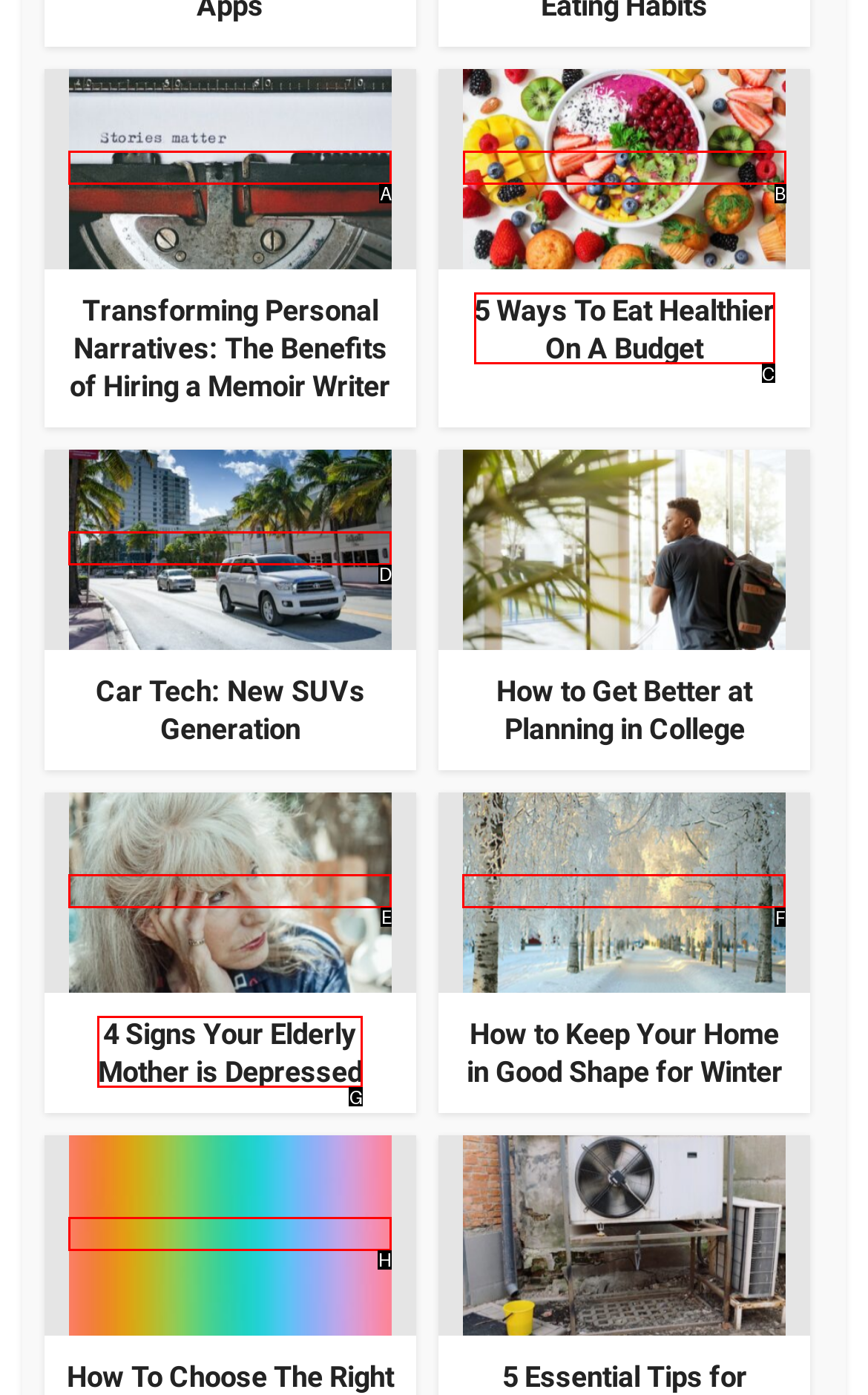Indicate the letter of the UI element that should be clicked to accomplish the task: Check how to stay cozy this winter. Answer with the letter only.

F